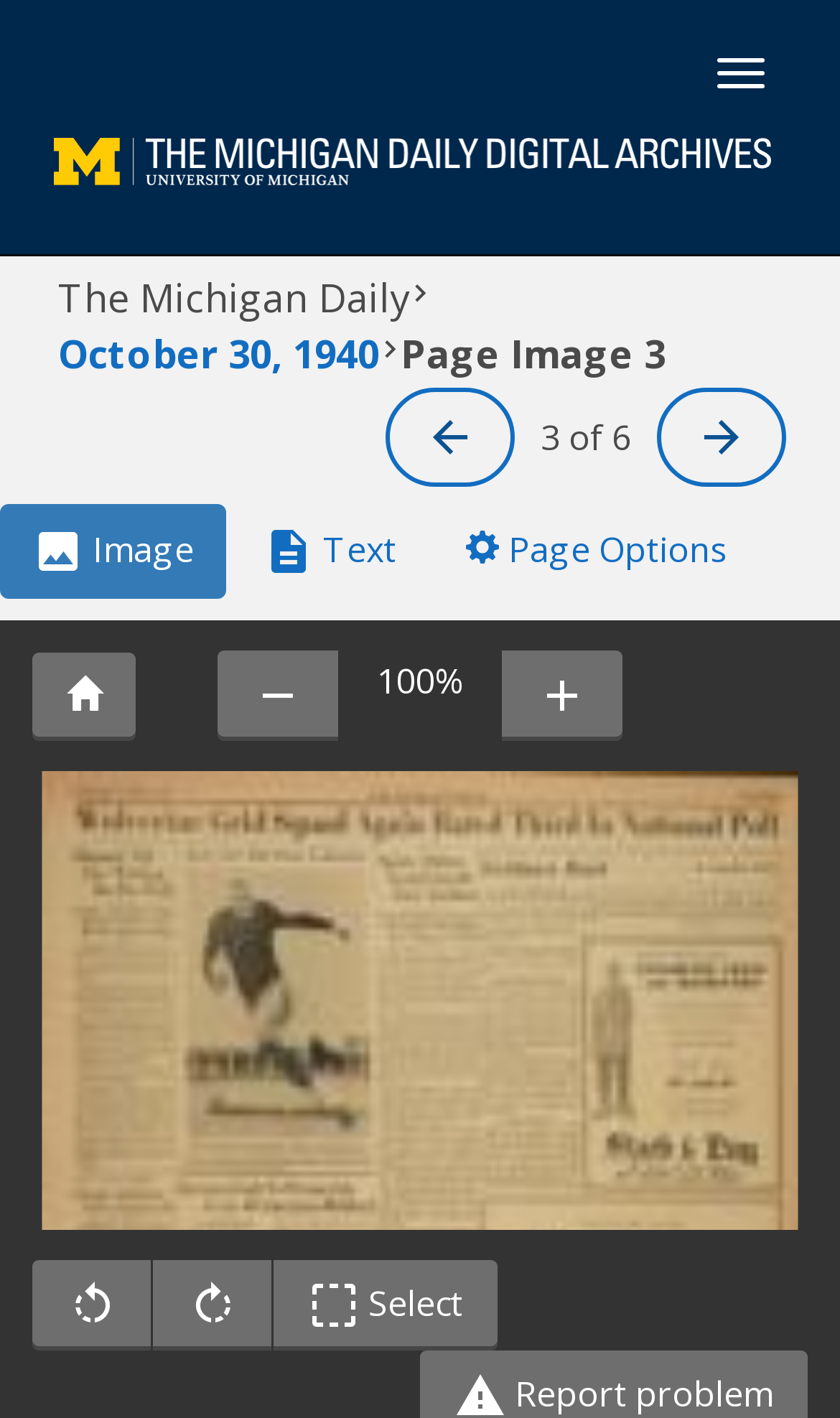Please identify the bounding box coordinates of the element that needs to be clicked to perform the following instruction: "View October 30, 1940".

[0.069, 0.225, 0.451, 0.274]